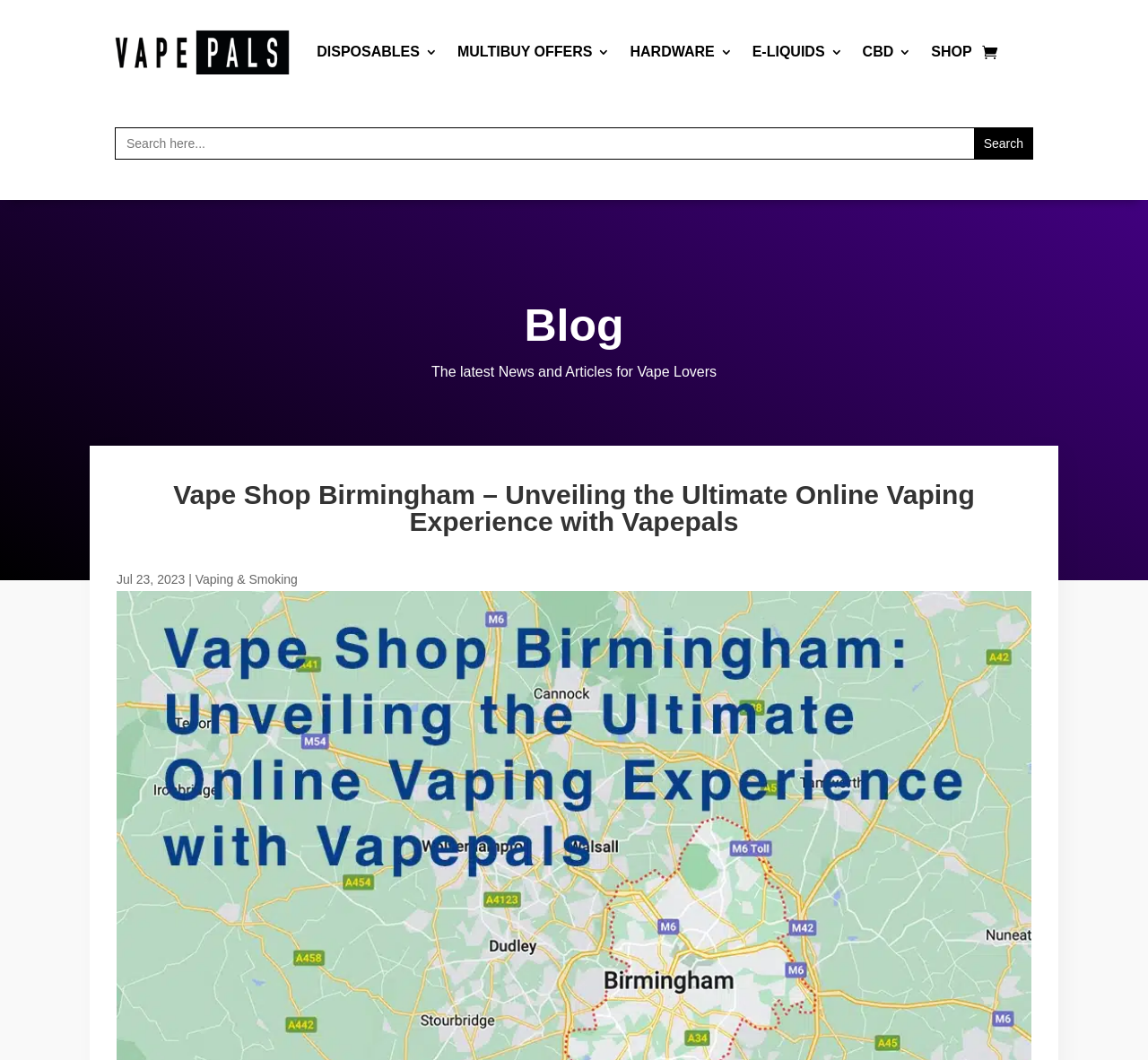Create a detailed narrative of the webpage’s visual and textual elements.

The webpage is an online vape shop, VapePals, based in Birmingham, UK. At the top left corner, there is a Vapepals logo, which is an image linked to the website. Next to the logo, there are six navigation links: DISPOSABLES, MULTIBUY OFFERS, HARDWARE, E-LIQUIDS, CBD, and SHOP, arranged horizontally across the top of the page.

On the top right corner, there is a search bar with a search icon and a button labeled "Search". Below the navigation links, there is a heading that reads "Blog". Underneath the "Blog" heading, there is a brief description of the blog, stating that it features the latest news and articles for vape lovers.

The main content of the page is a blog post titled "Vape Shop Birmingham – Unveiling the Ultimate Online Vaping Experience with Vapepals". The post is dated July 23, 2023, and has a category label "Vaping & Smoking". The blog post is the central focus of the page, taking up most of the screen real estate.